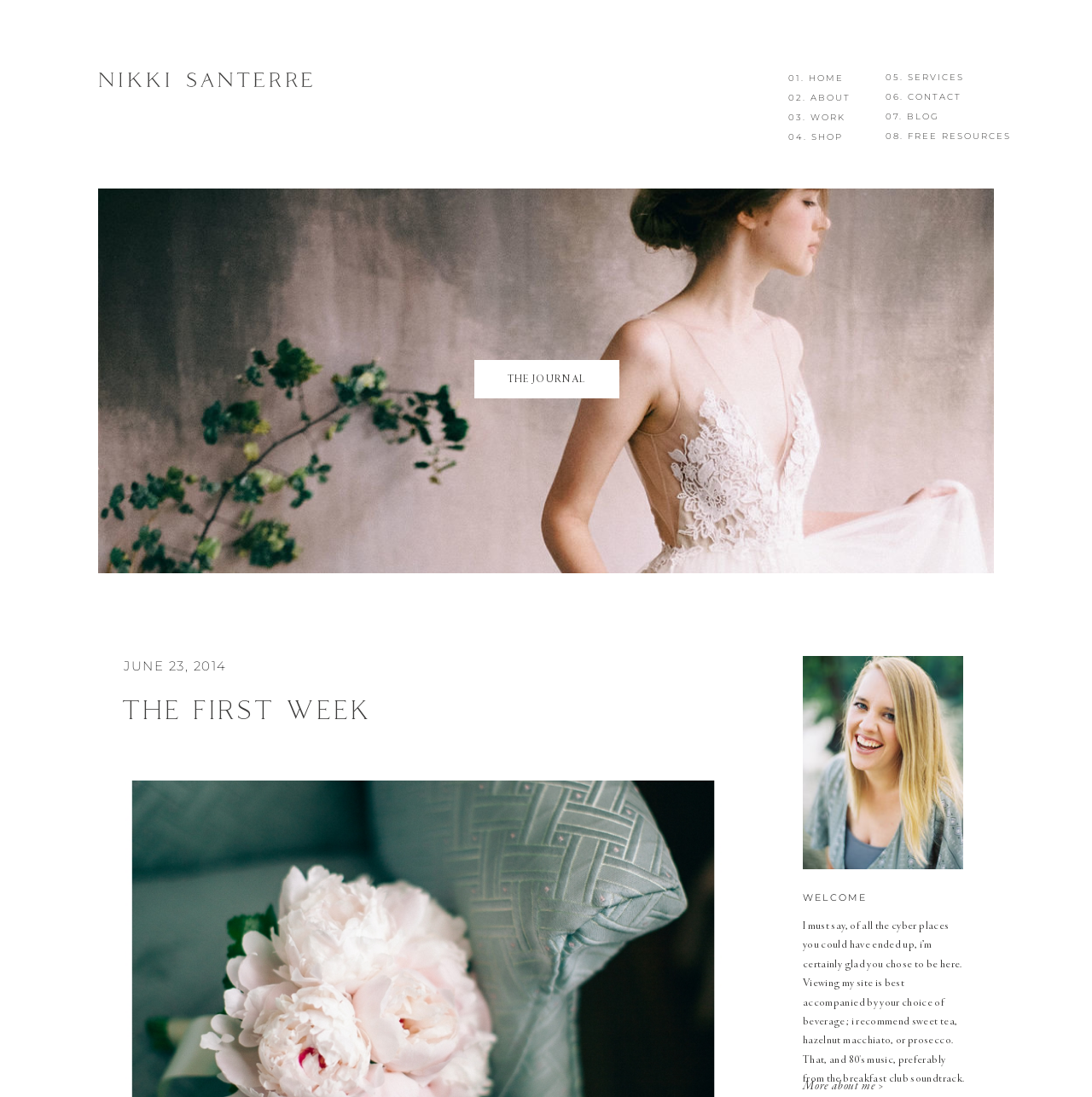Please respond in a single word or phrase: 
How many main navigation links are there?

8